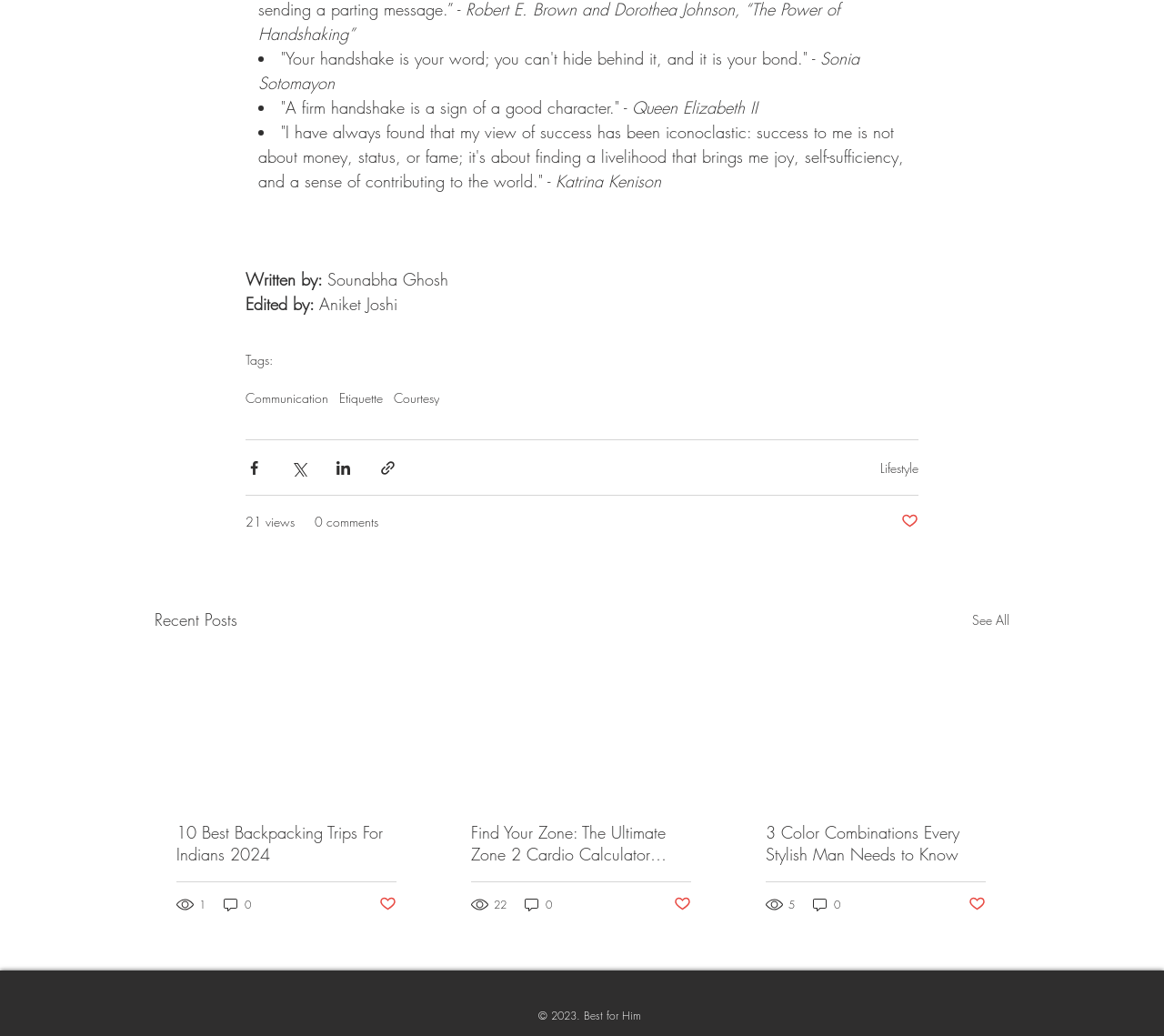Who is the author of the article?
Please provide a single word or phrase in response based on the screenshot.

Sounabha Ghosh